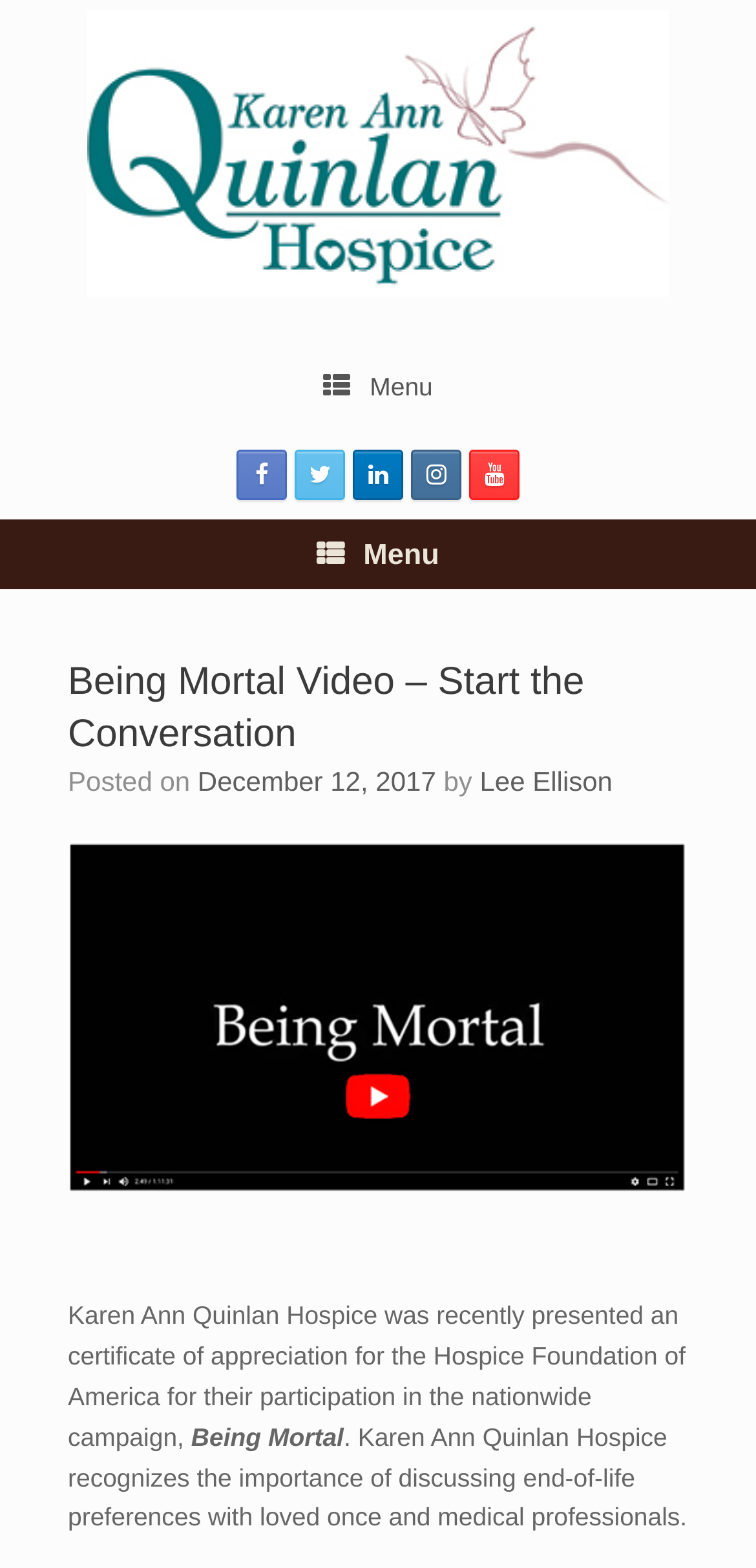Pinpoint the bounding box coordinates of the element to be clicked to execute the instruction: "Read more about Being Mortal".

[0.253, 0.907, 0.455, 0.925]